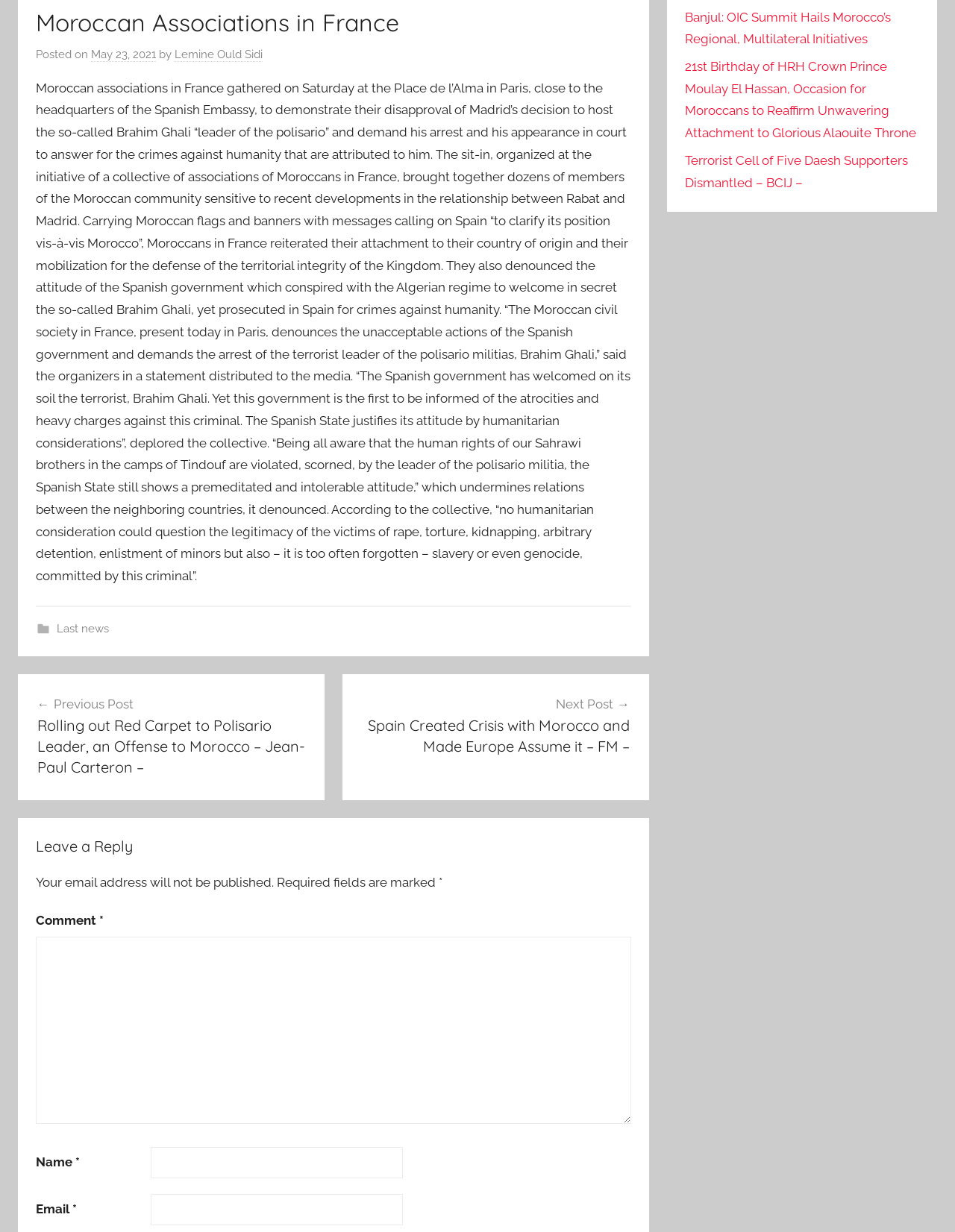Predict the bounding box coordinates of the UI element that matches this description: "Lemine Ould Sidi". The coordinates should be in the format [left, top, right, bottom] with each value between 0 and 1.

[0.183, 0.039, 0.275, 0.05]